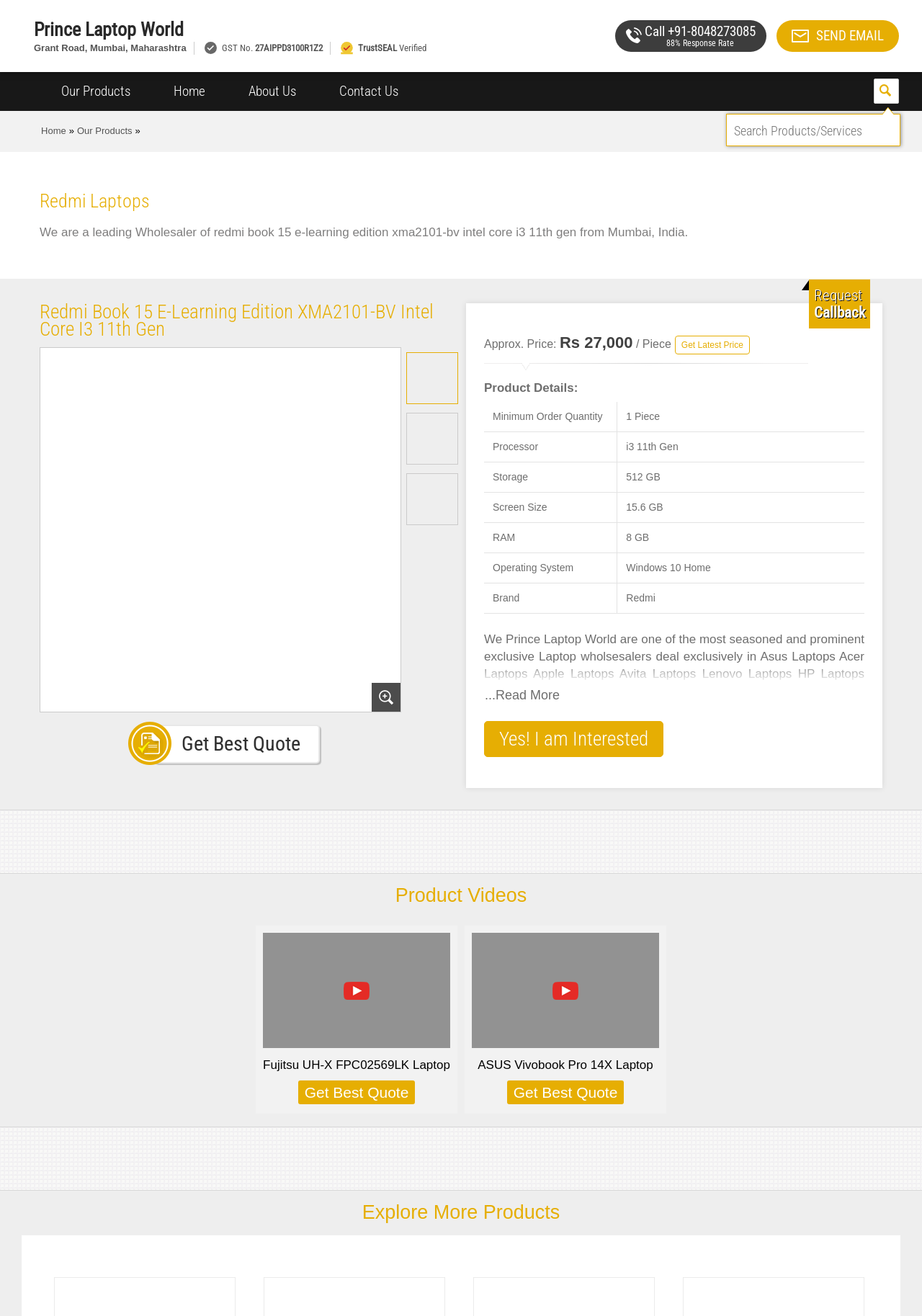Find the bounding box coordinates for the area that must be clicked to perform this action: "Get the best quote for Redmi Book 15 E-Learning Edition XMA2101-BV Intel Core I3 11th Gen".

[0.197, 0.556, 0.326, 0.574]